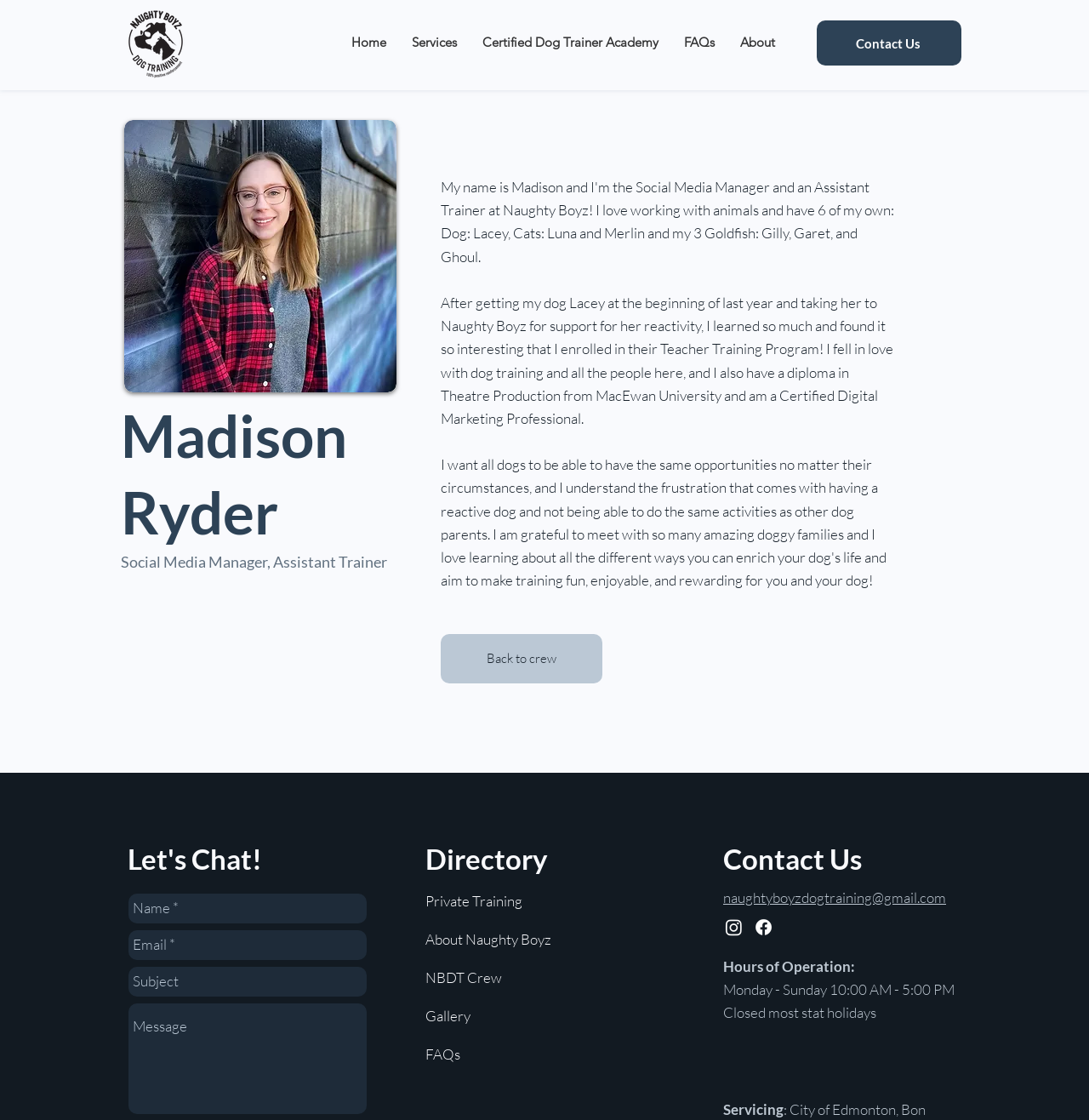Describe every aspect of the webpage comprehensively.

This webpage is about Madison Ryder, a social media manager and assistant trainer at Naughty Boyz Dog Training. At the top left corner, there is a logo of Naughty Boyz Dog Training, which is an image of a dog. Next to the logo, there is a navigation menu with links to different sections of the website, including Home, Services, Certified Dog Trainer Academy, FAQs, and About.

Below the navigation menu, there is a main section that takes up most of the page. In this section, there is a large image of Madison Ryder, a heading with her name, and a paragraph of text that describes her background and experience in dog training. Below the paragraph, there is a link to go back to the crew page.

On the right side of the main section, there is a contact form with fields for name, email, subject, and message. Above the contact form, there is a heading that says "Let's Chat!".

Below the main section, there are three columns of links and information. The left column has a heading that says "Directory" and links to different sections of the website, including Private Training, About Naughty Boyz, NBDT Crew, Gallery, and FAQs. The middle column has a heading that says "Contact Us" and includes an email address, a list of social media links with icons, and hours of operation. The right column is empty.

There are a total of 7 images on the page, including the logo, Madison Ryder's headshot, and social media icons. There are also 14 links on the page, including navigation links, links to different sections of the website, and social media links.